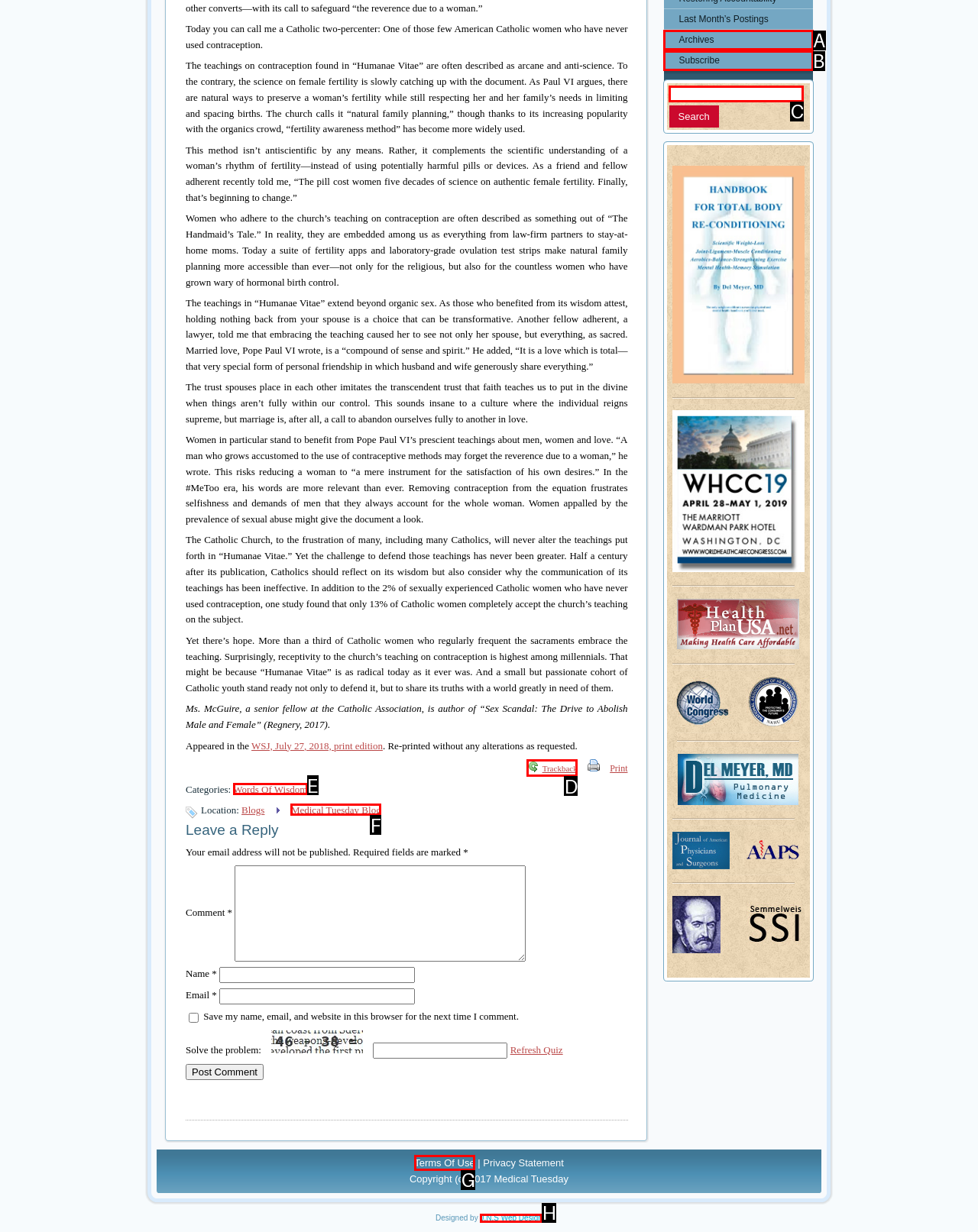Identify the UI element described as: project & building histories
Answer with the option's letter directly.

None